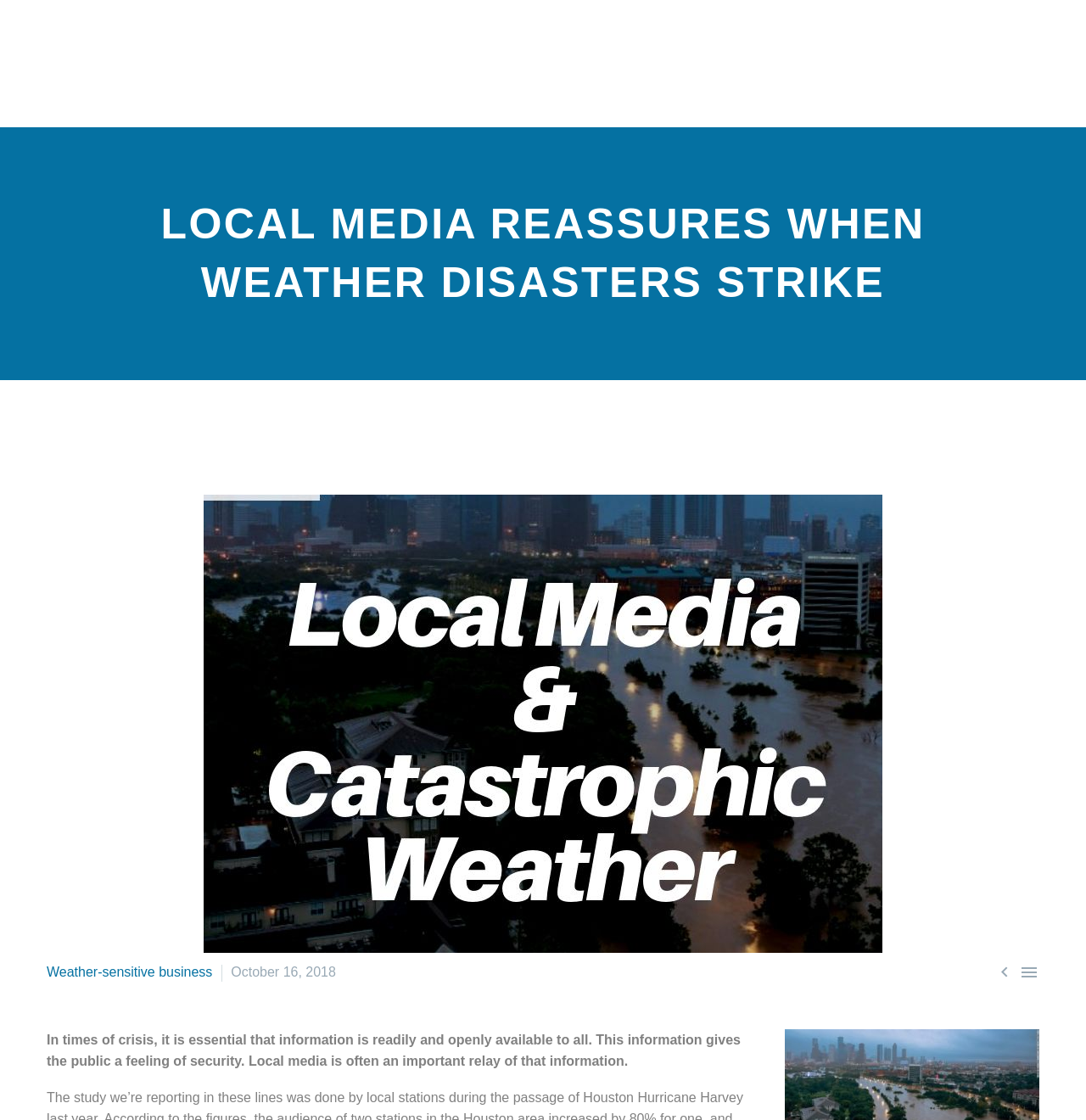Please answer the following question using a single word or phrase: 
How many images are on the webpage?

3